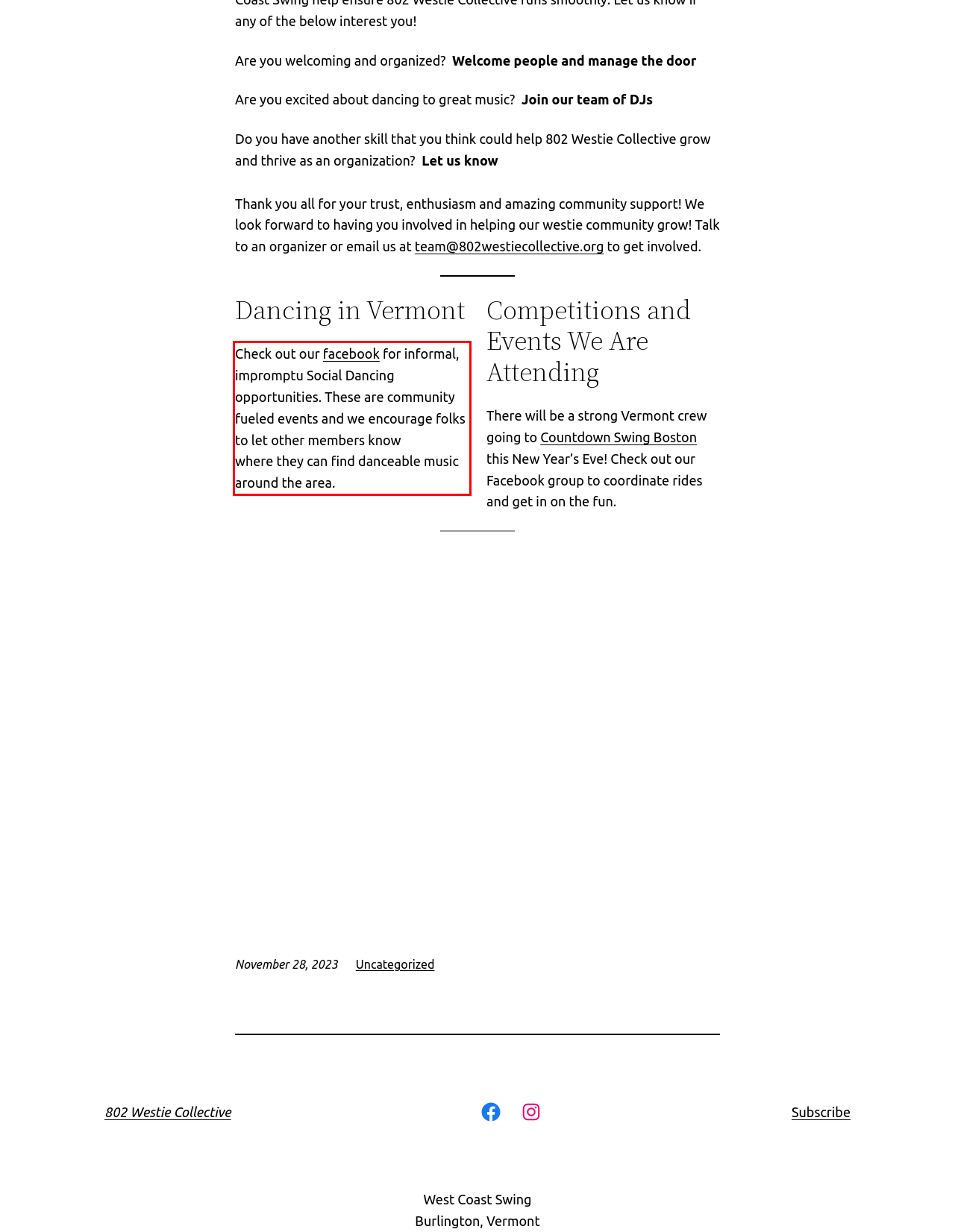Given a screenshot of a webpage containing a red rectangle bounding box, extract and provide the text content found within the red bounding box.

Check out our facebook for informal, impromptu Social Dancing opportunities. These are community fueled events and we encourage folks to let other members know where they can find danceable music around the area.